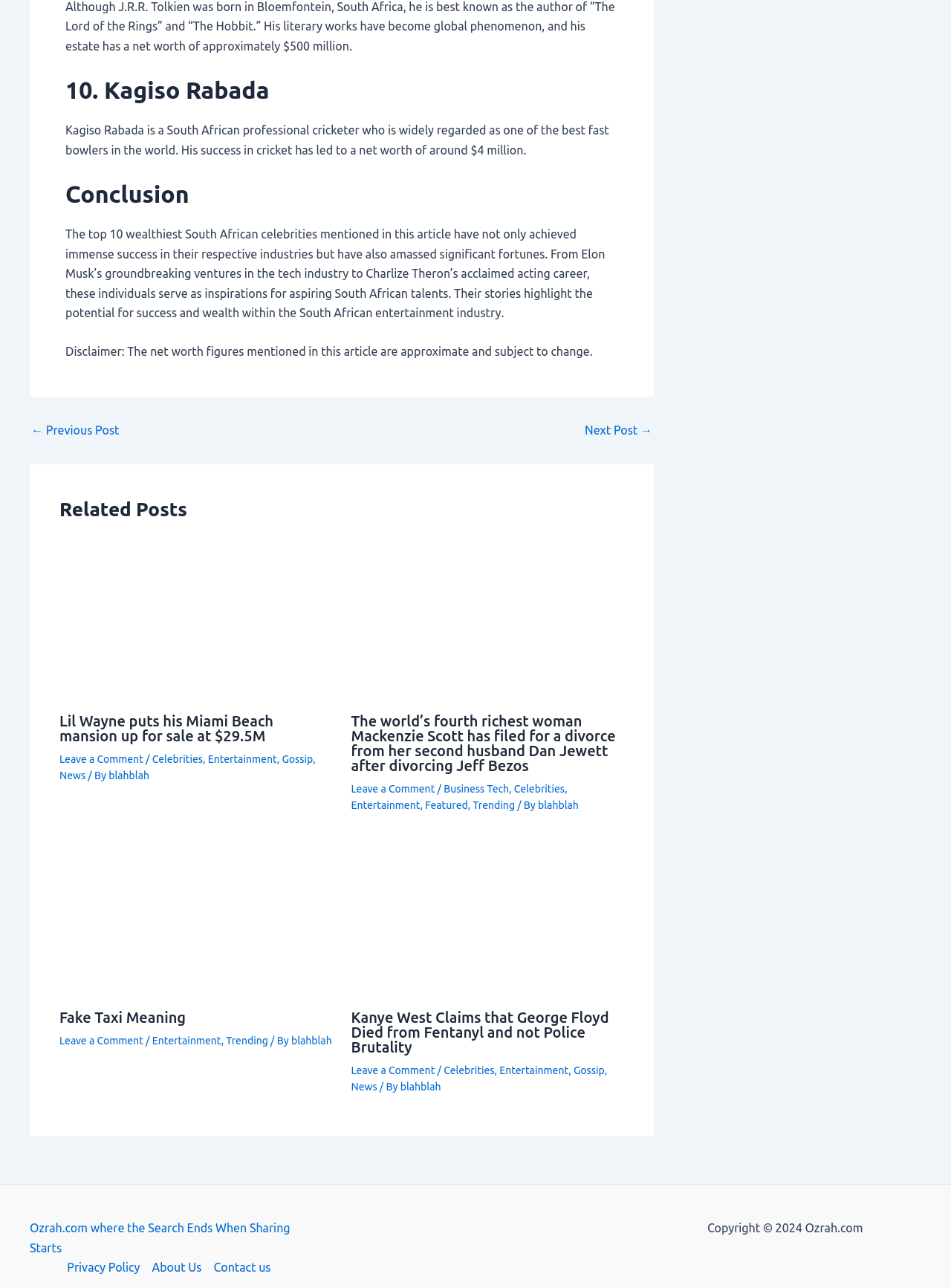Find the bounding box of the web element that fits this description: "Trending".

[0.497, 0.621, 0.541, 0.63]